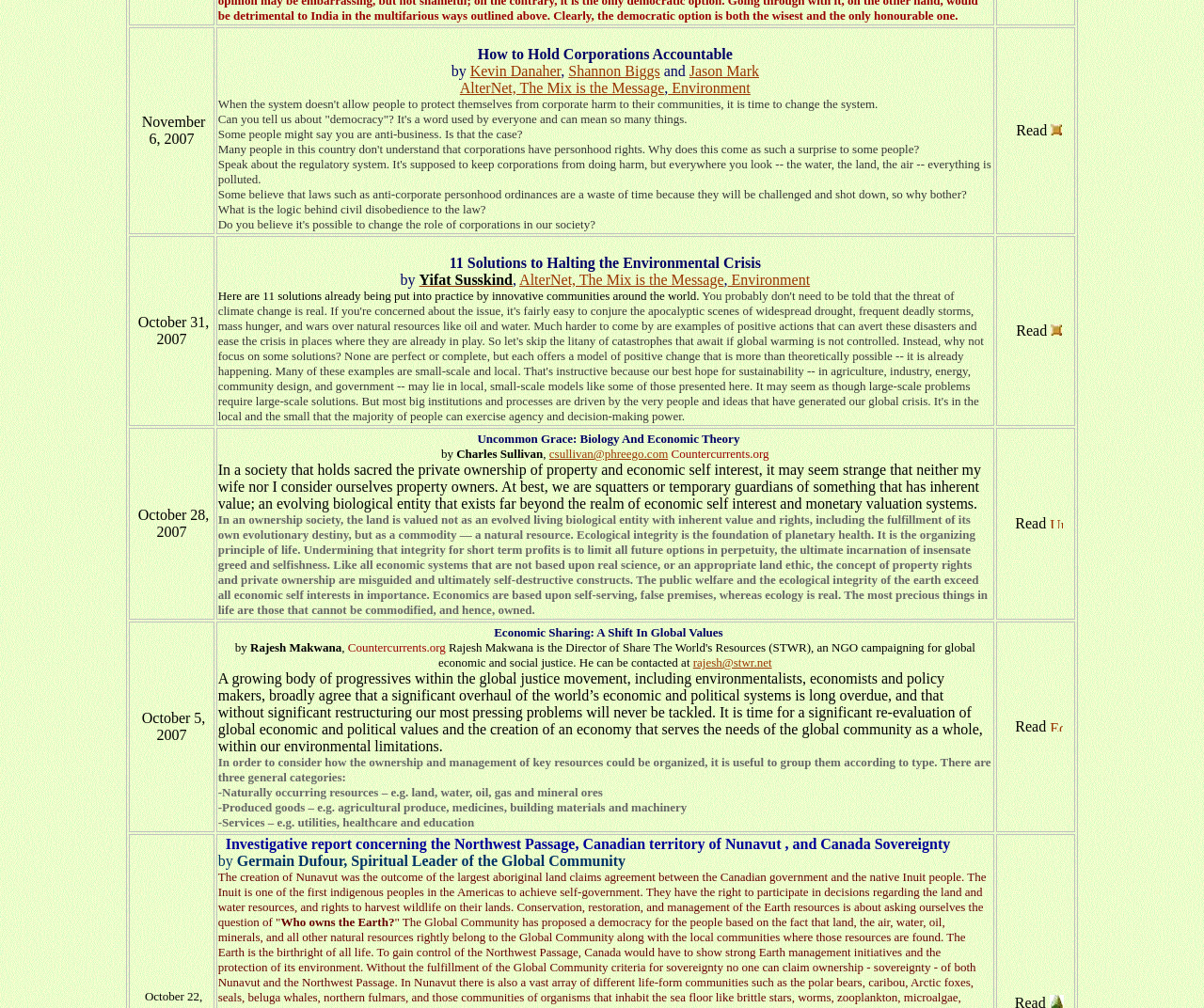Please answer the following question using a single word or phrase: 
How many categories of resources are mentioned in the fourth article?

3